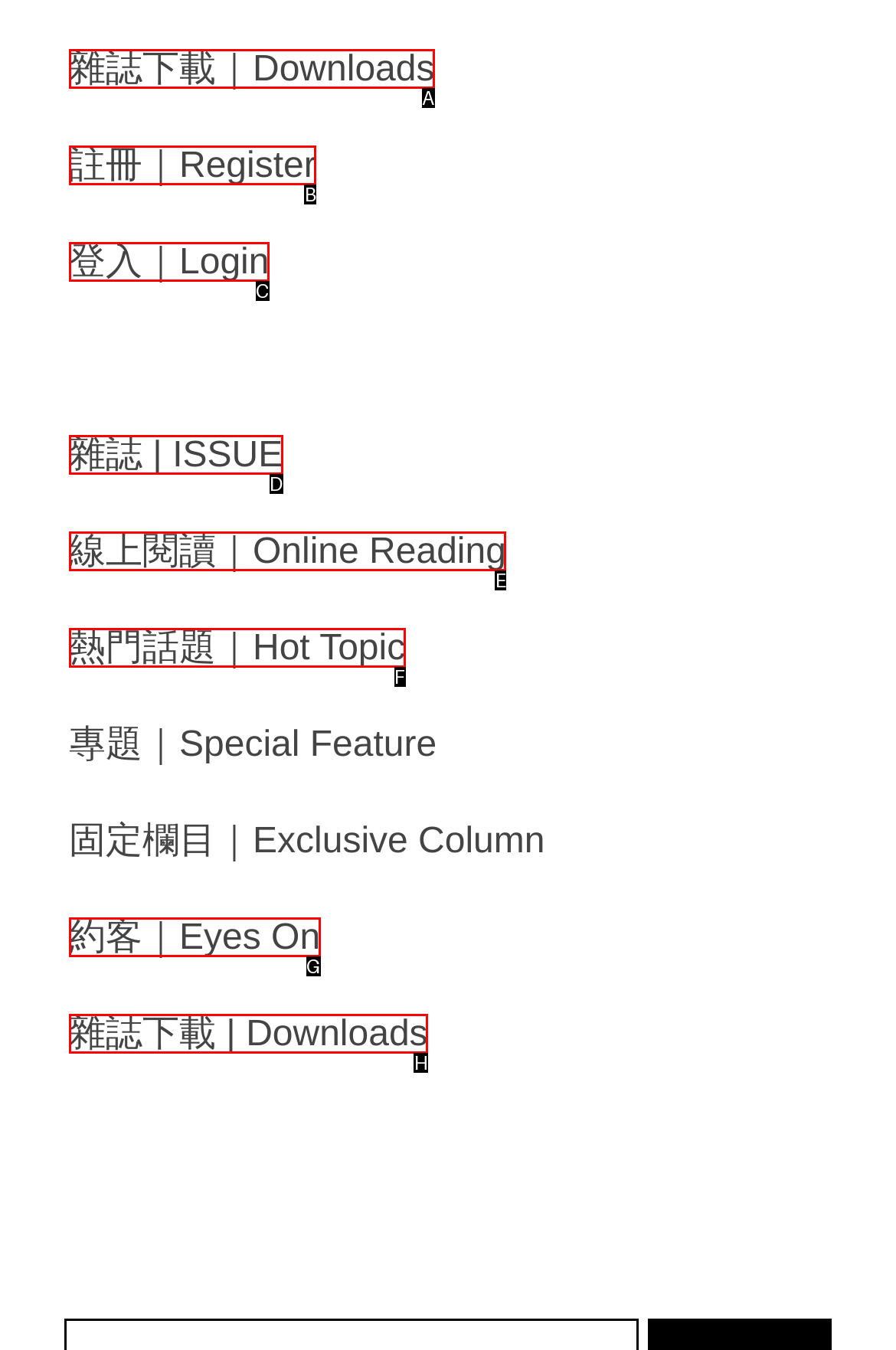Which UI element corresponds to this description: 雜誌下載｜Downloads
Reply with the letter of the correct option.

A